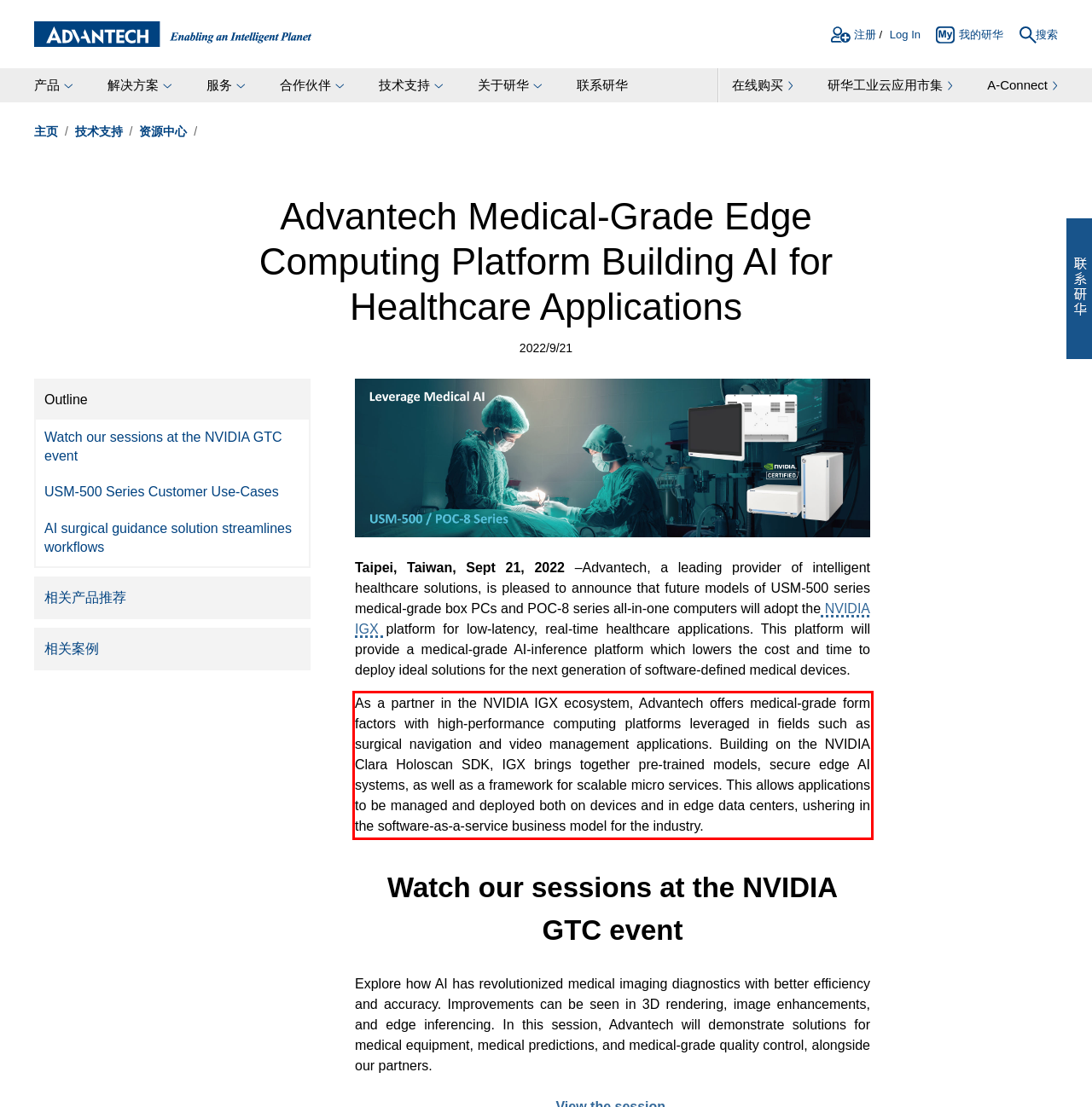Observe the screenshot of the webpage that includes a red rectangle bounding box. Conduct OCR on the content inside this red bounding box and generate the text.

As a partner in the NVIDIA IGX ecosystem, Advantech offers medical-grade form factors with high-performance computing platforms leveraged in fields such as surgical navigation and video management applications. Building on the NVIDIA Clara Holoscan SDK, IGX brings together pre-trained models, secure edge AI systems, as well as a framework for scalable micro services. This allows applications to be managed and deployed both on devices and in edge data centers, ushering in the software-as-a-service business model for the industry.